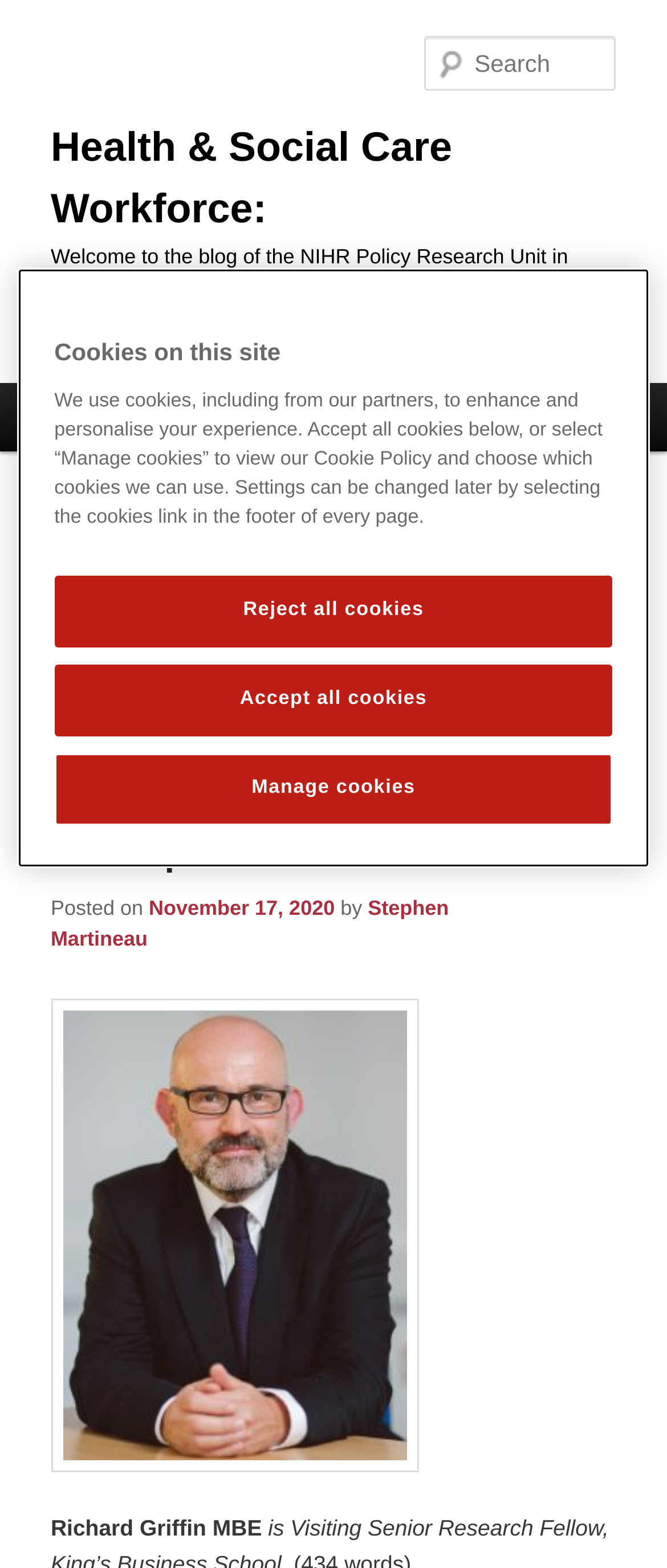What is the name of the blog?
Give a one-word or short phrase answer based on the image.

Richard Griffin